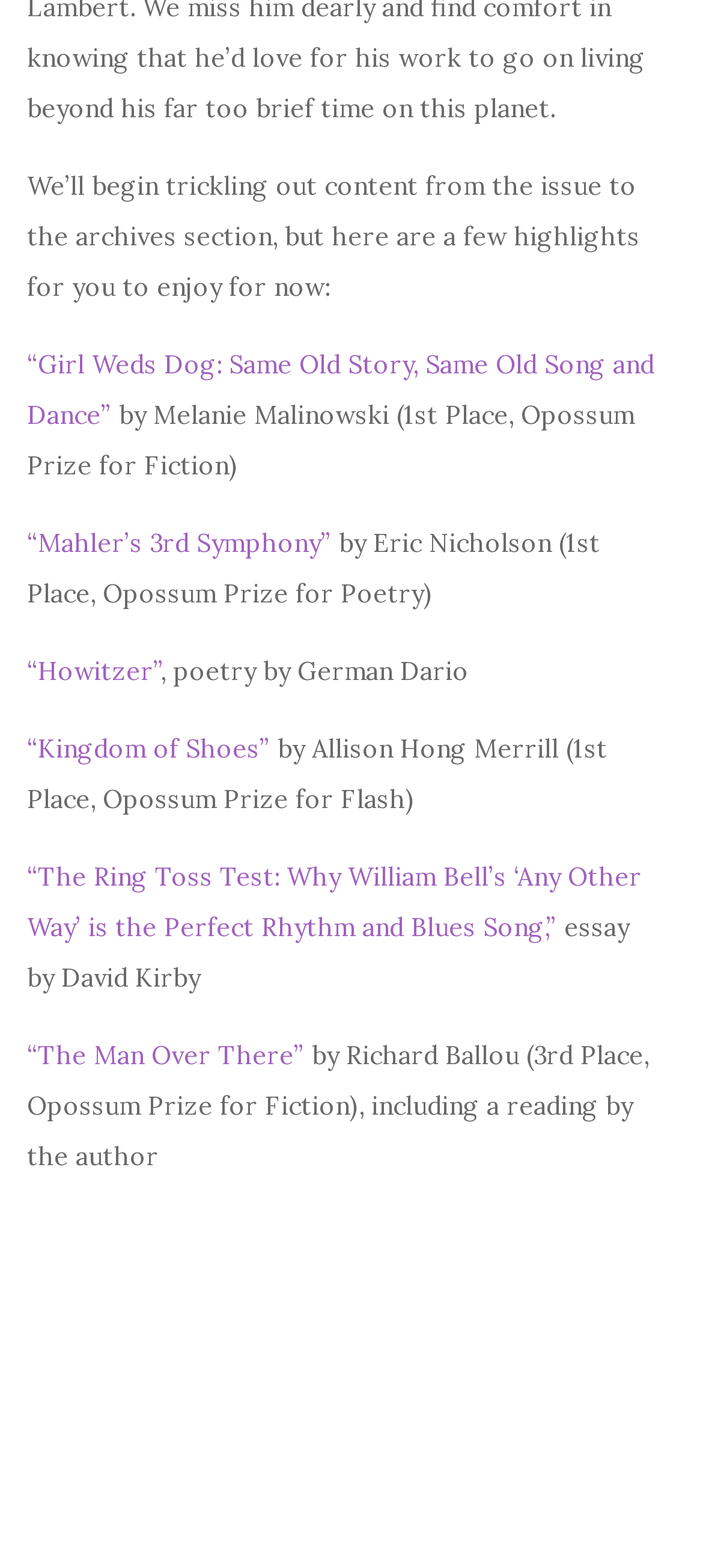Reply to the question with a single word or phrase:
What is the name of the first story?

Girl Weds Dog